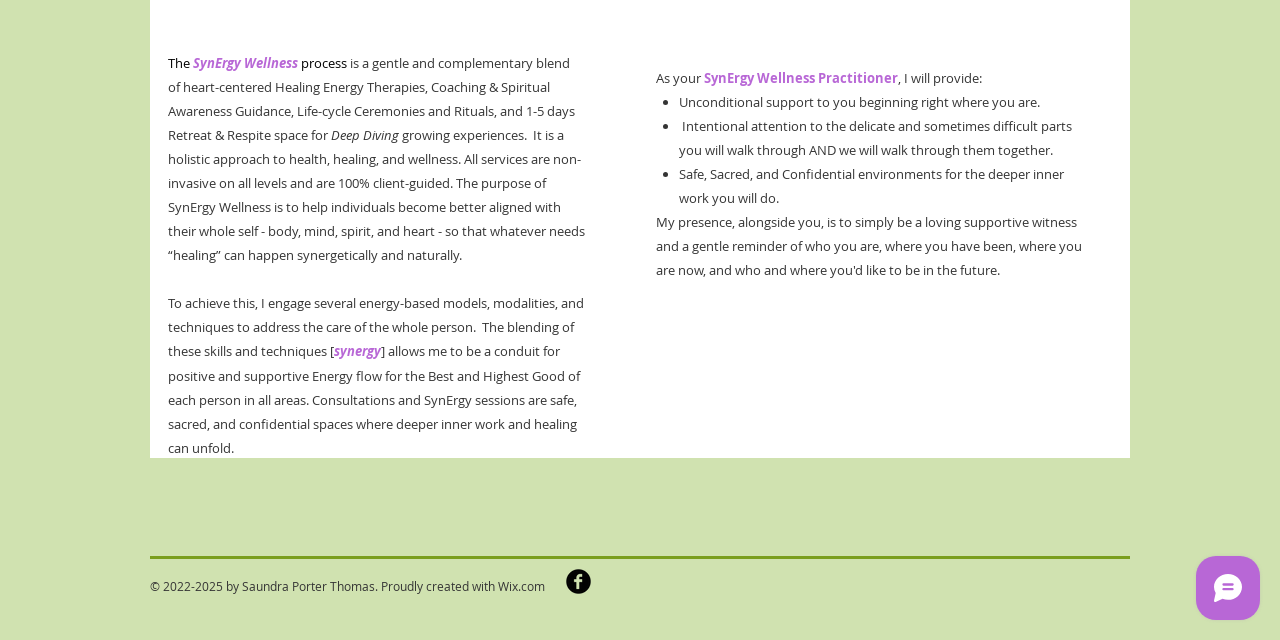Find the bounding box coordinates corresponding to the UI element with the description: "aria-label="b-facebook"". The coordinates should be formatted as [left, top, right, bottom], with values as floats between 0 and 1.

[0.442, 0.889, 0.462, 0.928]